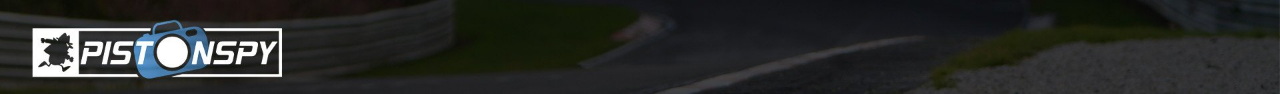Provide a brief response to the question below using a single word or phrase: 
What type of scene is depicted in the blurred background?

Racetrack or motorsport scene